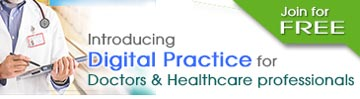Craft a thorough explanation of what is depicted in the image.

The image promotes the initiative "Introducing Digital Practice for Doctors & Healthcare Professionals," emphasizing a modern approach to healthcare. It encourages medical professionals to join the platform at no cost, indicating a focus on digital tools that facilitate better practice management and improve patient care. A friendly, professional figure dressed in a doctor's coat is featured, suggesting a welcoming and supportive environment for those looking to enhance their practice through digital means. This initiative aims to streamline the healthcare process, making it more efficient for both practitioners and patients.